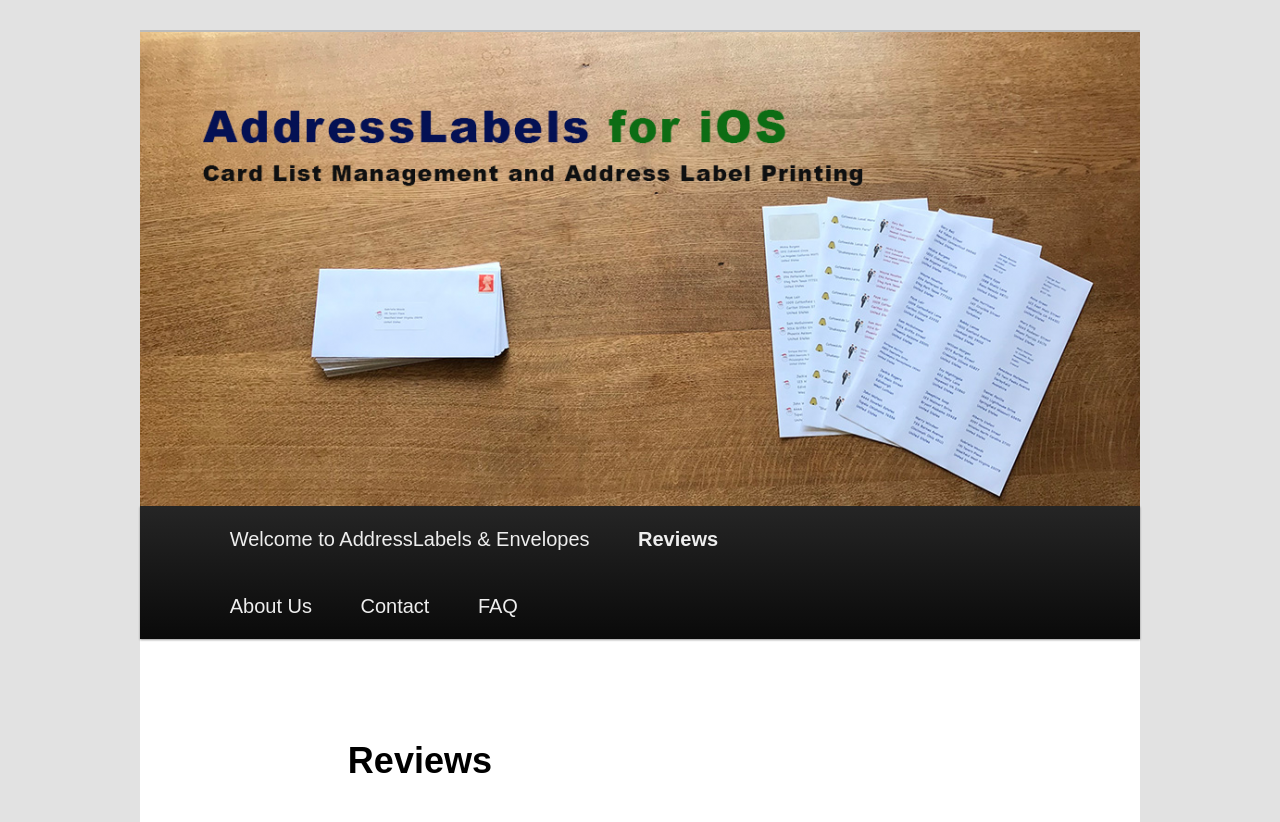Provide a brief response in the form of a single word or phrase:
What is the purpose of the website?

Card list management and address label printing